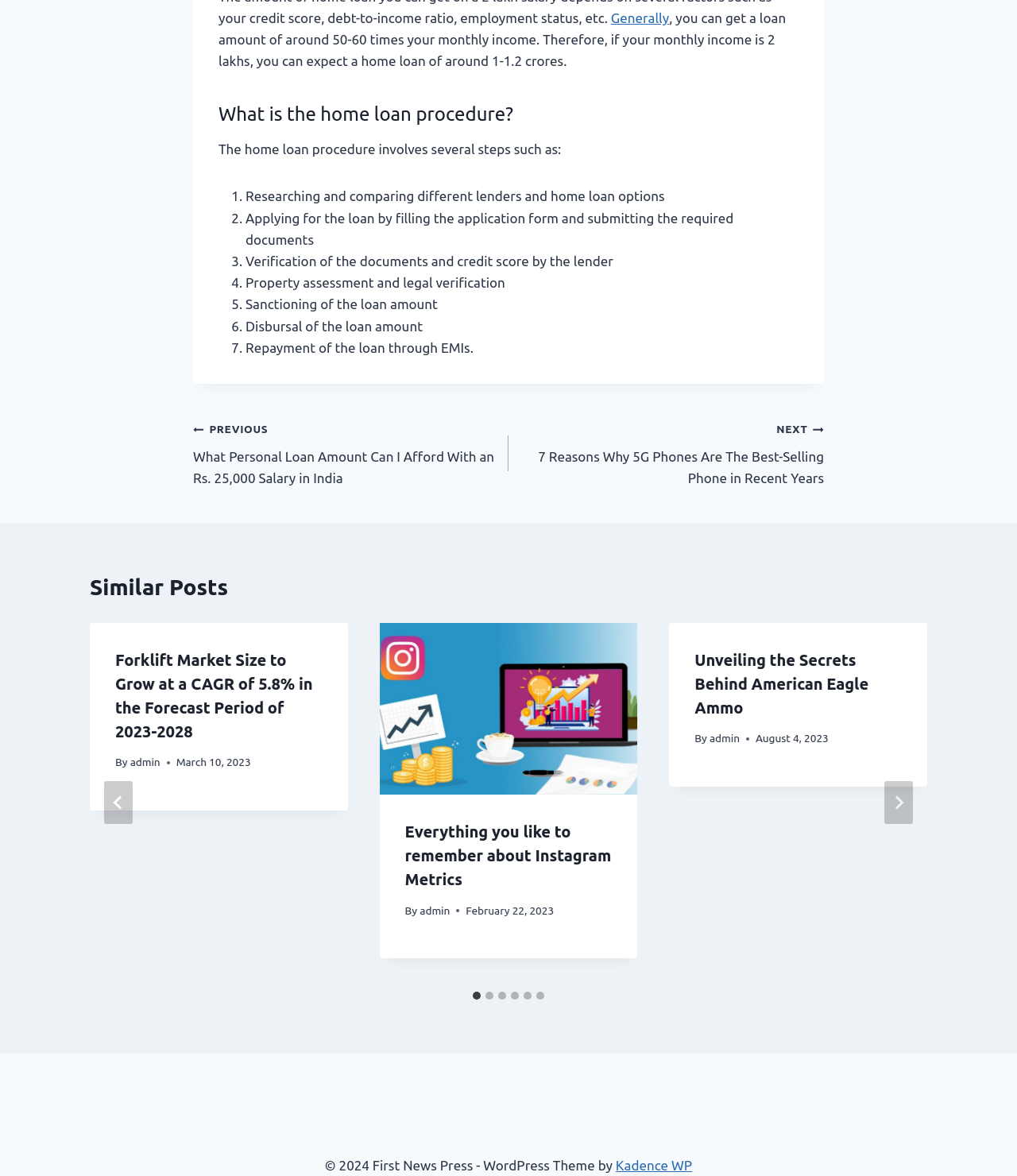Identify the bounding box coordinates of the clickable region to carry out the given instruction: "Select the '2 of 6' slide".

[0.373, 0.529, 0.627, 0.835]